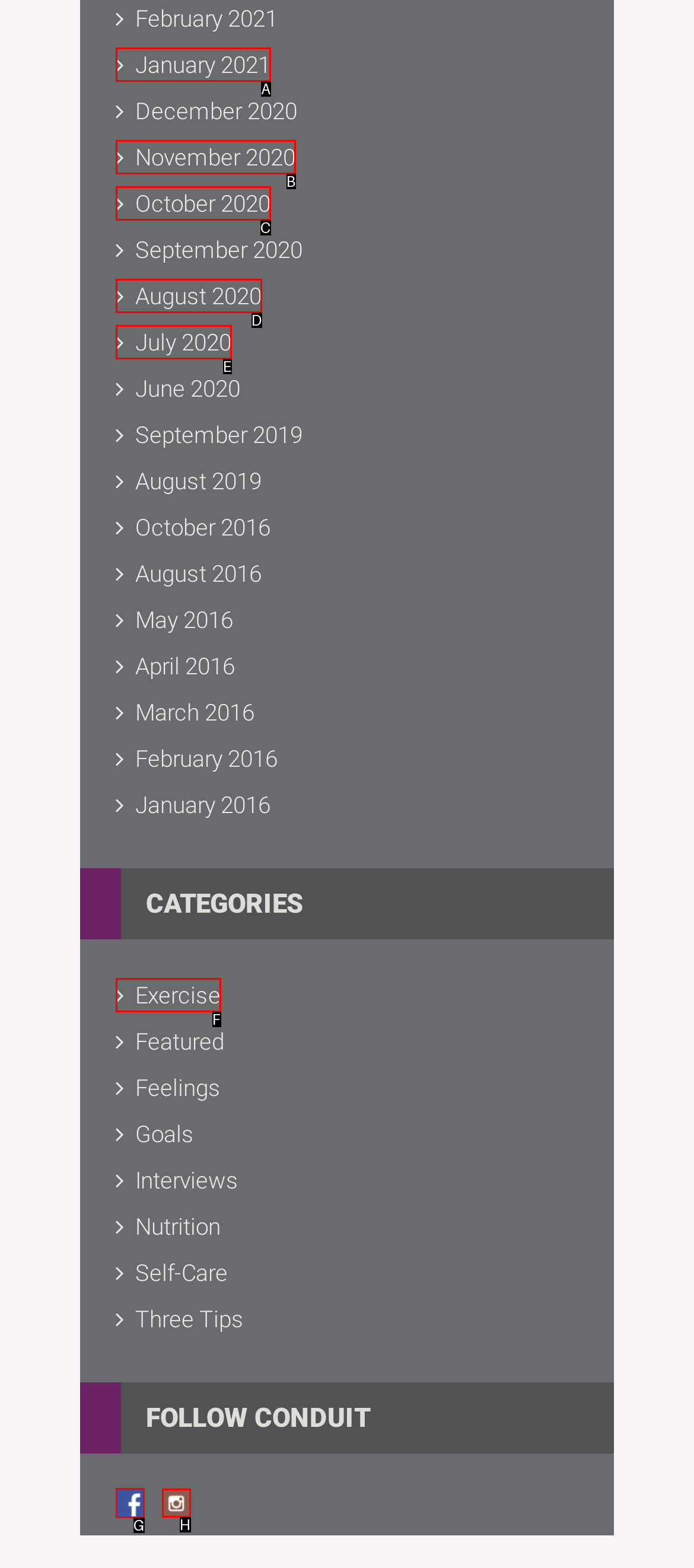Pick the right letter to click to achieve the task: Follow Conduit on Facebook
Answer with the letter of the correct option directly.

G